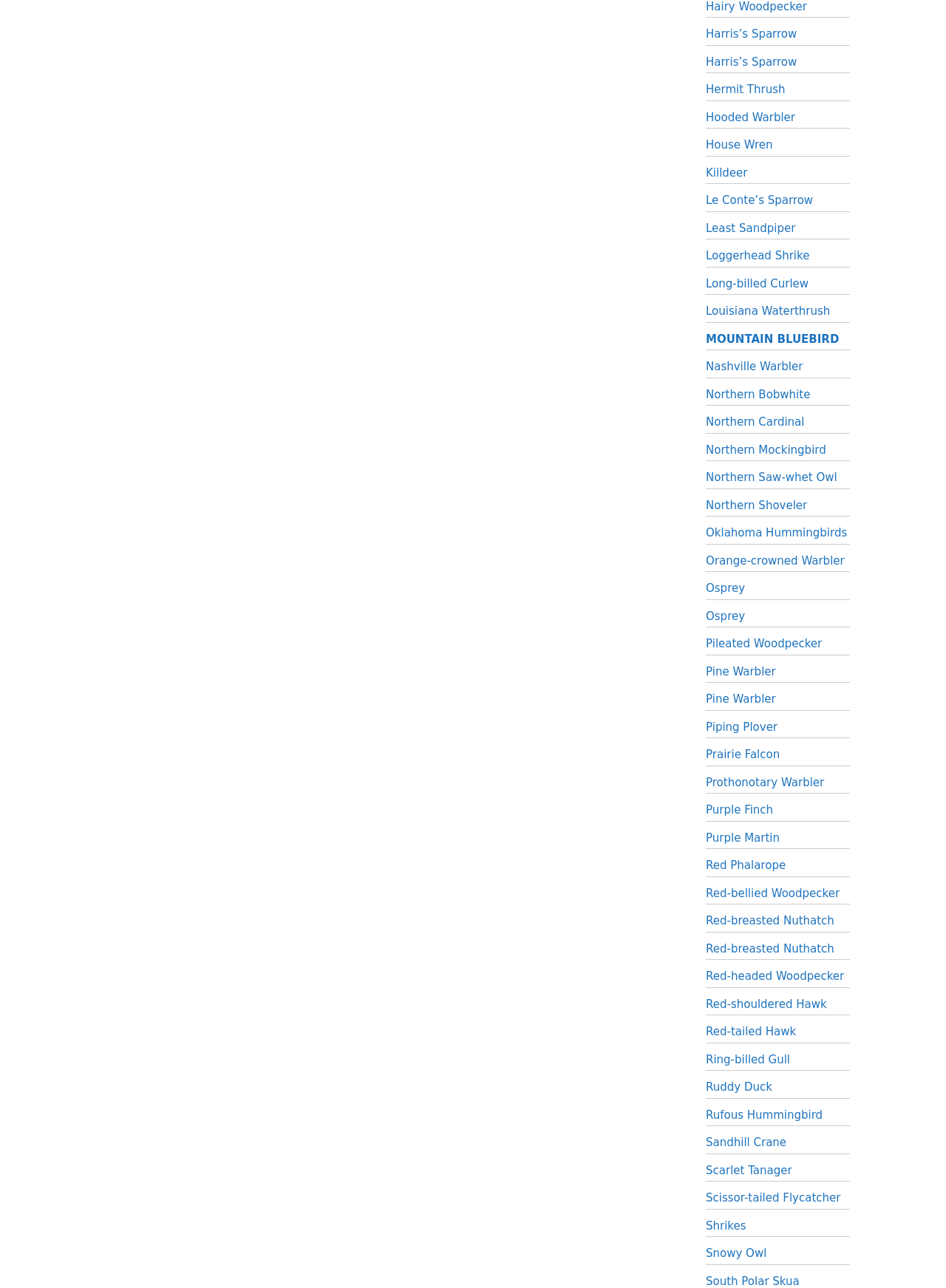Predict the bounding box of the UI element based on this description: "Northern Saw-whet Owl".

[0.746, 0.365, 0.885, 0.376]